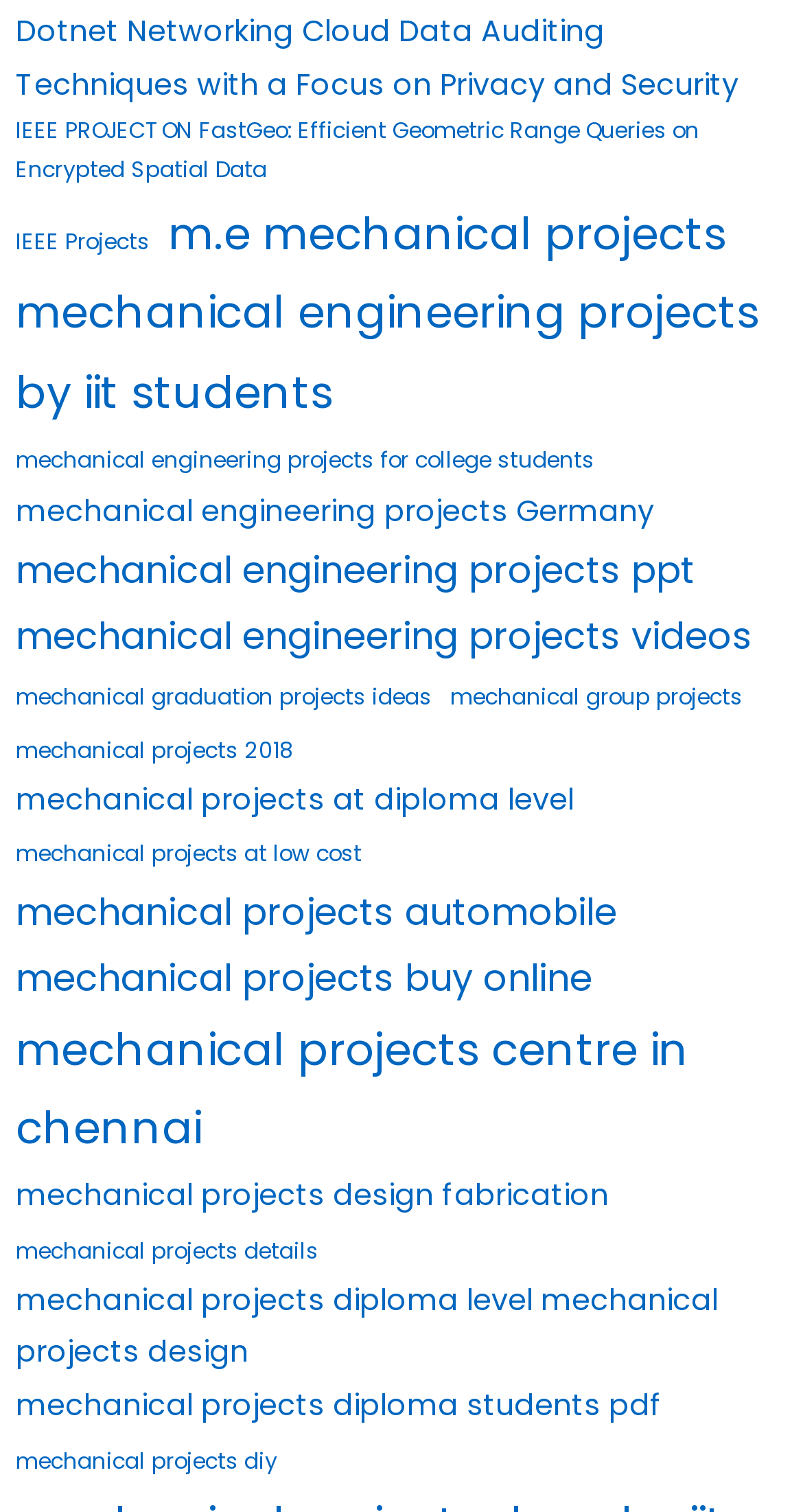Identify the bounding box for the described UI element: "mechanical projects details".

[0.02, 0.814, 0.397, 0.84]